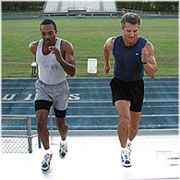Give a thorough explanation of the image.

The image captures two male runners in motion, both displaying determination and focus as they sprint on a blue running track. The athlete on the left is clad in a light gray sleeveless shirt and shorts, while the runner on the right is wearing a dark blue sleeveless shirt and black shorts. They appear to be engaged in an intense training session, illustrating the effort and dedication required for athletic performance. In the background, a grassy field and bleachers are visible, suggesting a sports facility or training ground. This dynamic scene embodies the essence of competitive running and the commitment to physical fitness. The image is linked to a caption featuring "Phil & Nate Robertson running," highlighting these individuals' connection to sports and fitness activities.